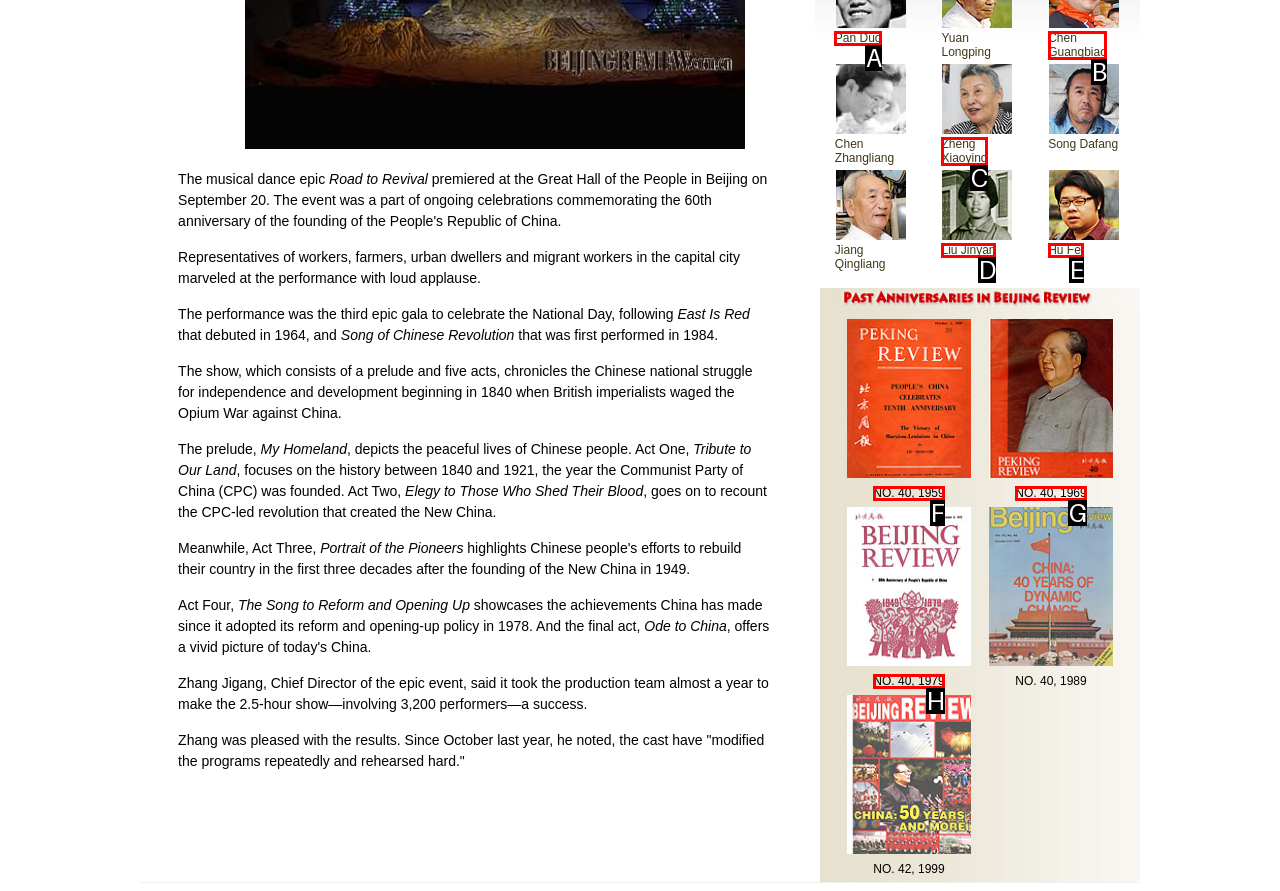Determine the HTML element that best aligns with the description: Chen Guangbiao
Answer with the appropriate letter from the listed options.

B